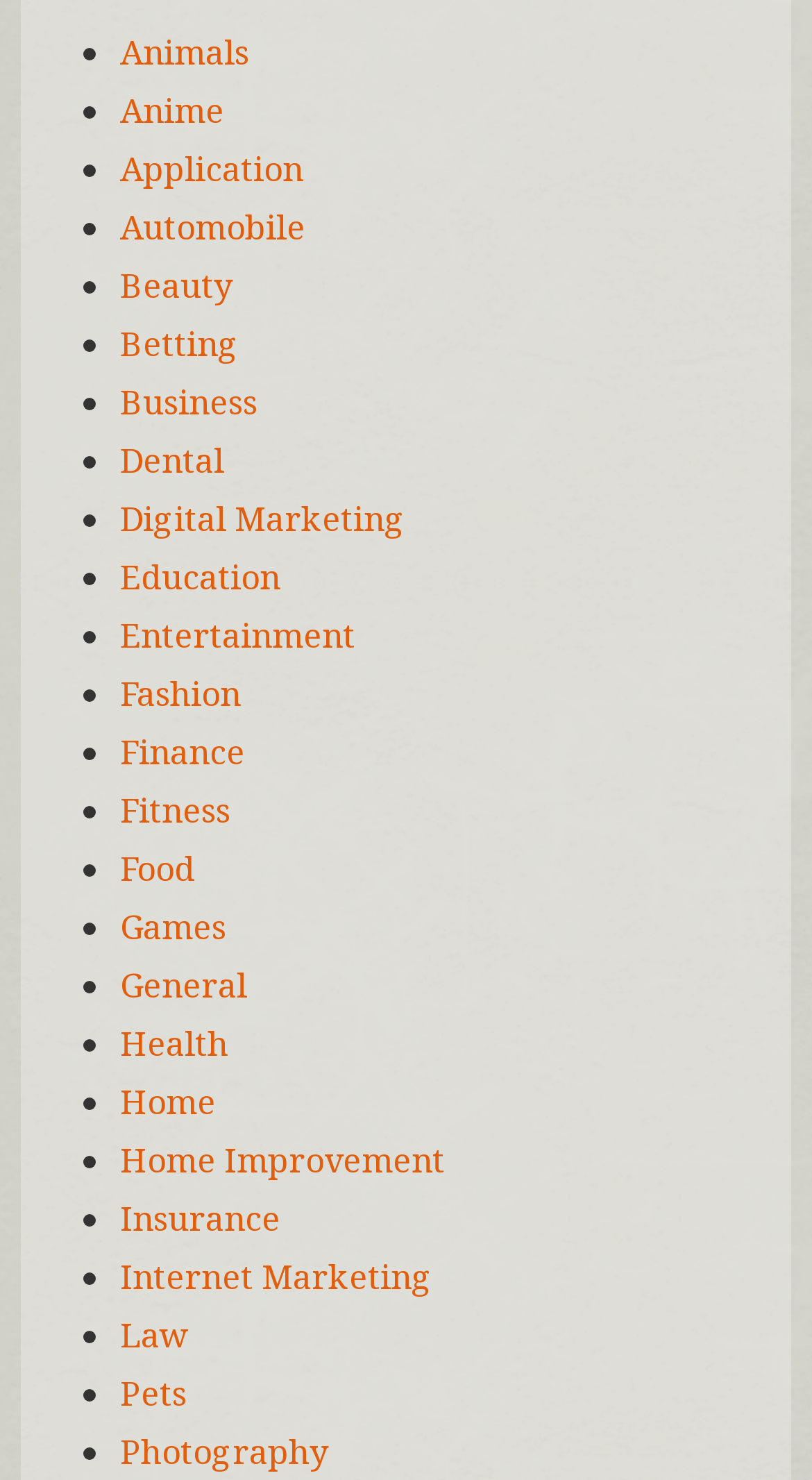Locate the bounding box coordinates of the clickable part needed for the task: "Click on Animals".

[0.148, 0.02, 0.307, 0.051]